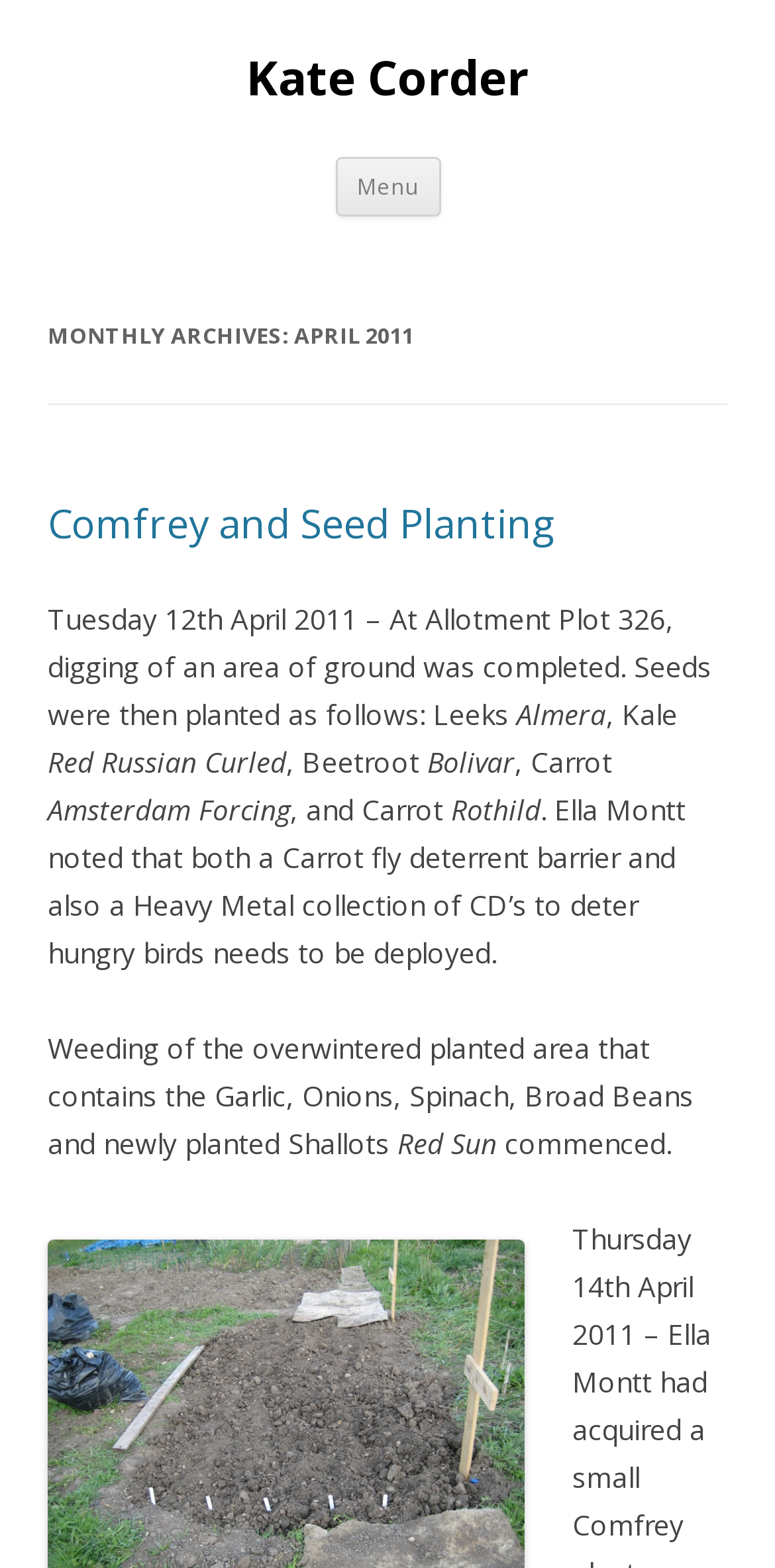What is being planted in the allotment?
Give a comprehensive and detailed explanation for the question.

According to the blog post, seeds are being planted in the allotment, specifically Leeks, Almera, Kale, Red Russian Curled, Beetroot, Carrot, and others, as indicated by the static text elements with bounding box coordinates [0.062, 0.382, 0.918, 0.467] and subsequent lines.